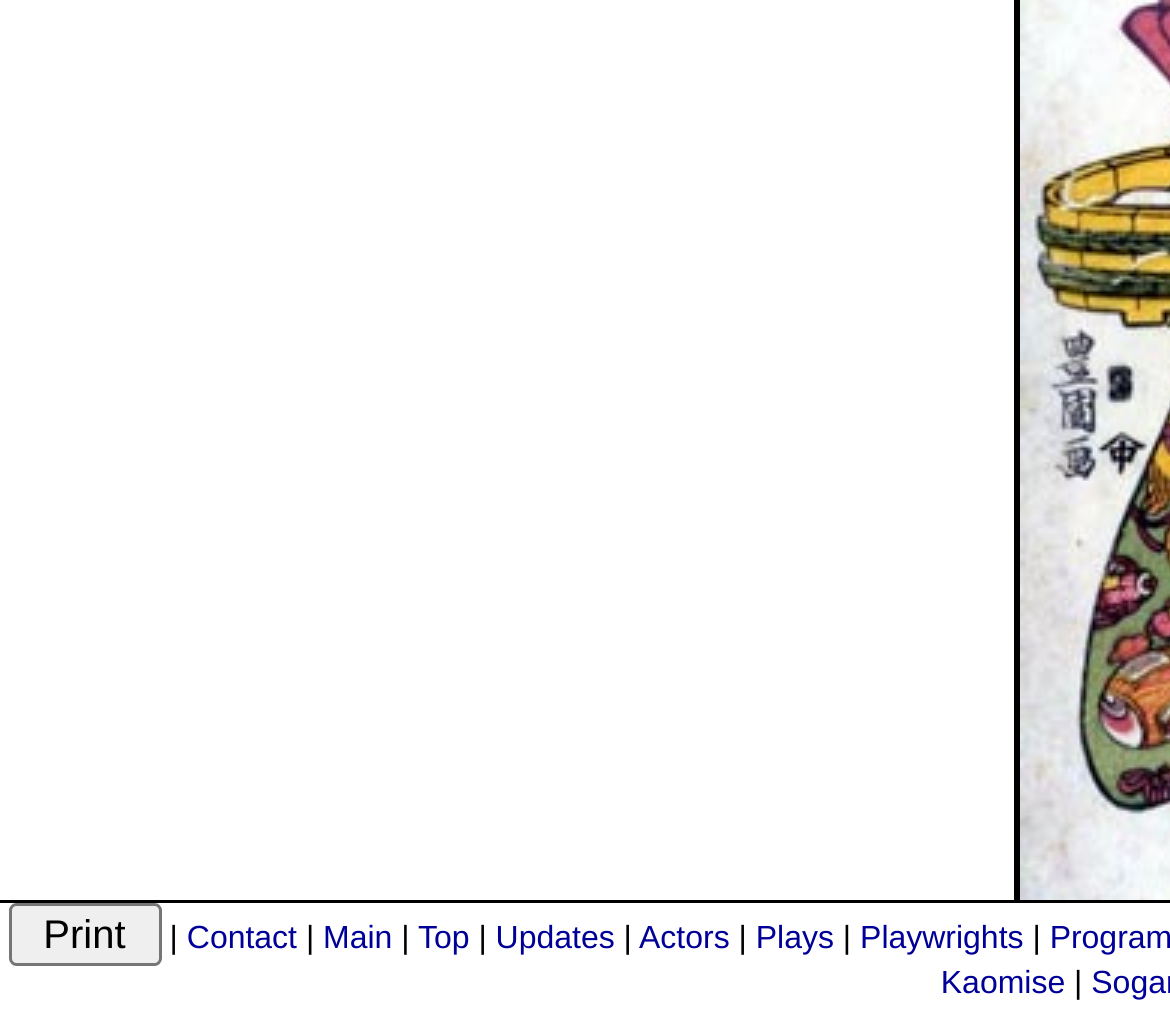Find and specify the bounding box coordinates that correspond to the clickable region for the instruction: "view updates".

[0.424, 0.9, 0.525, 0.935]